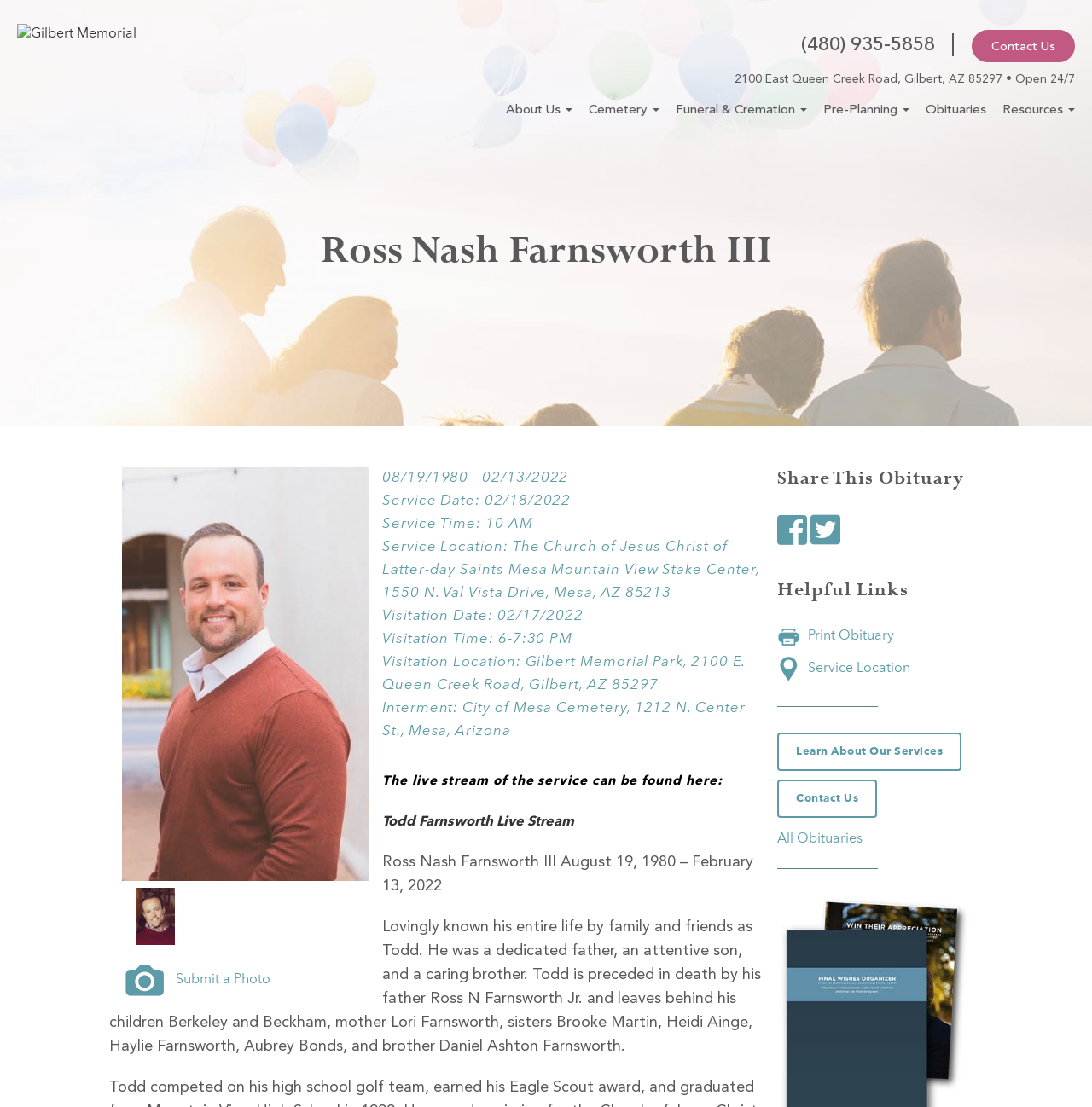What is the phone number to contact?
Provide a detailed and well-explained answer to the question.

I found this answer by looking at the link element '(480) 935-5858', which suggests that it is a phone number to contact.